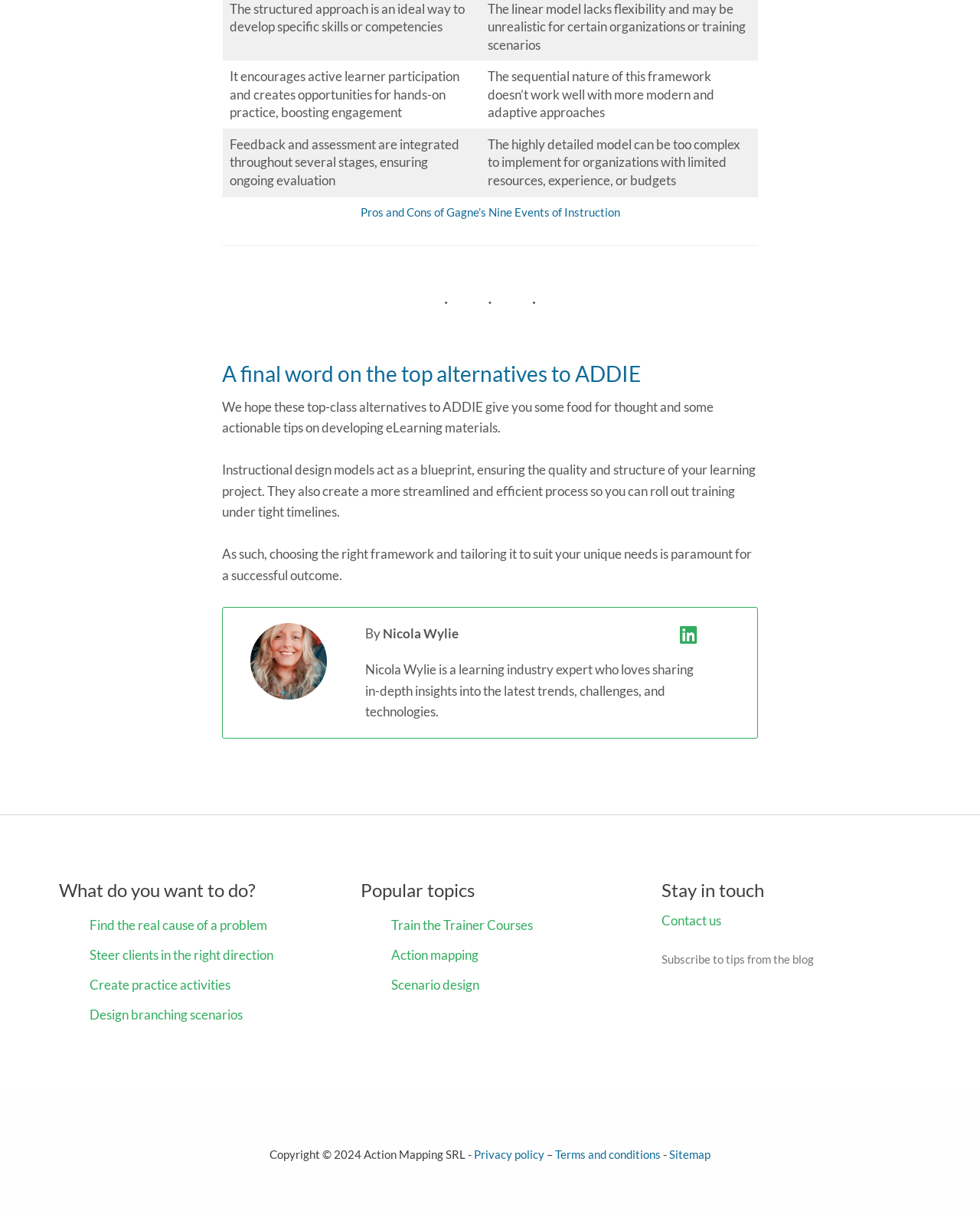Please provide a detailed answer to the question below by examining the image:
What is the name of the author mentioned in the article?

I found a static text element with the ID 849, which contains the text 'Nicola Wylie'. This element is located near an image element with the ID 787, which suggests that Nicola Wylie is the author of the article.